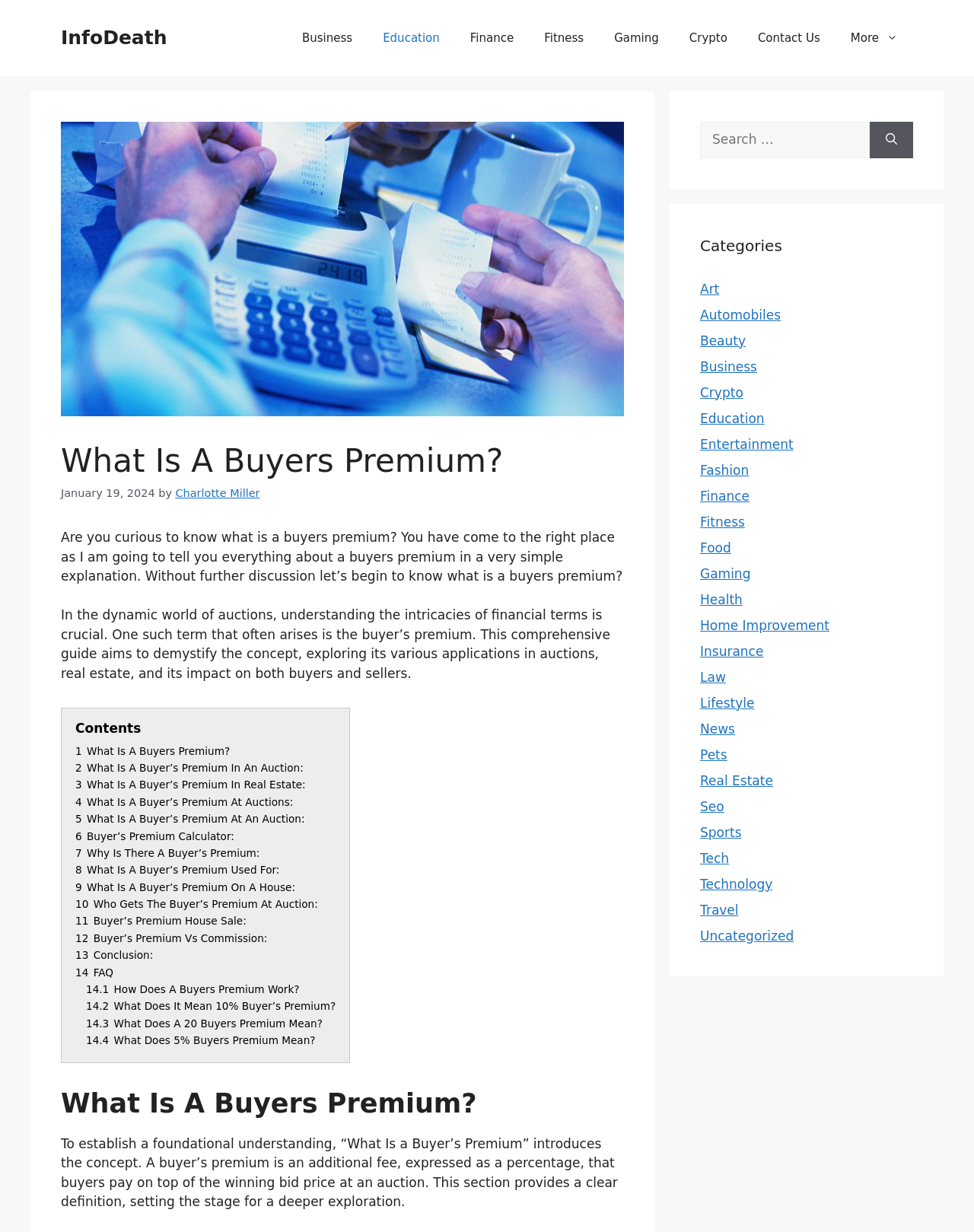Point out the bounding box coordinates of the section to click in order to follow this instruction: "Search for something using the search box".

[0.719, 0.099, 0.893, 0.128]